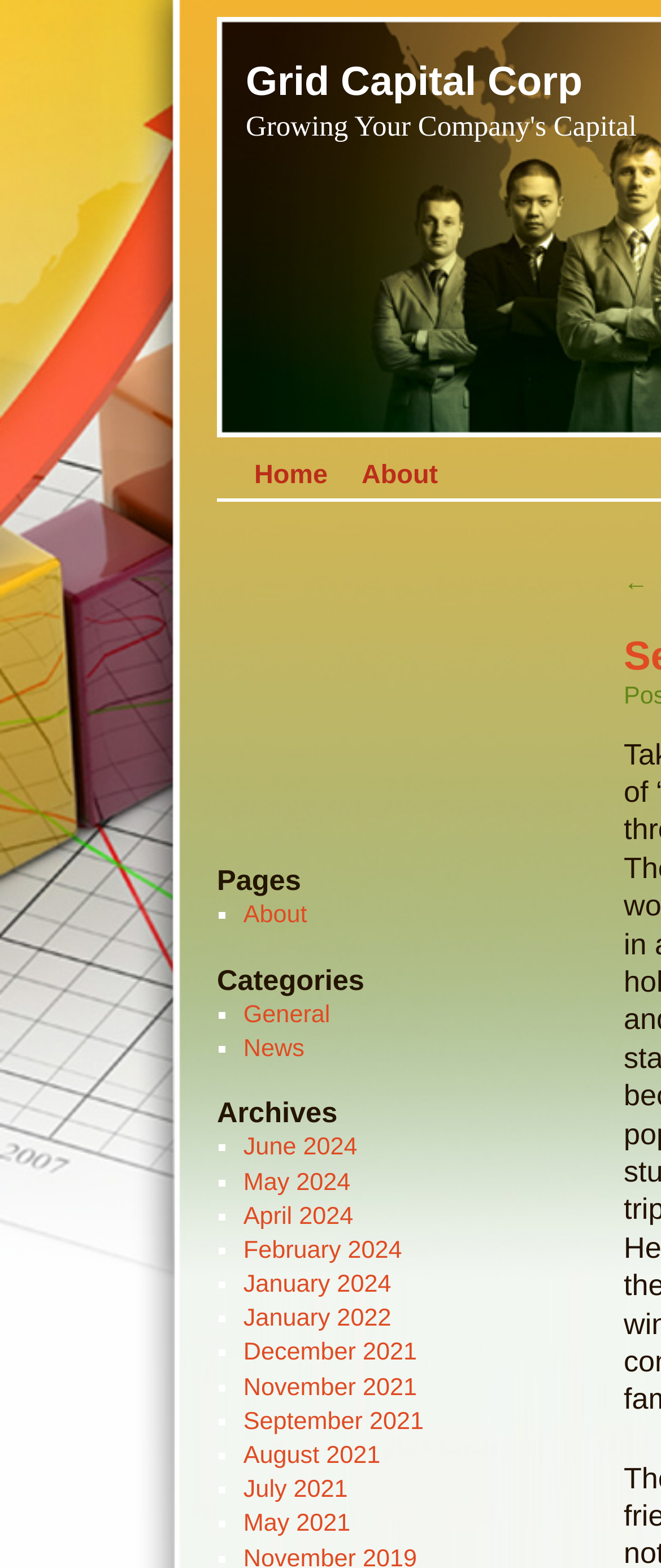Identify the bounding box coordinates of the section that should be clicked to achieve the task described: "view About page".

[0.521, 0.29, 0.688, 0.318]